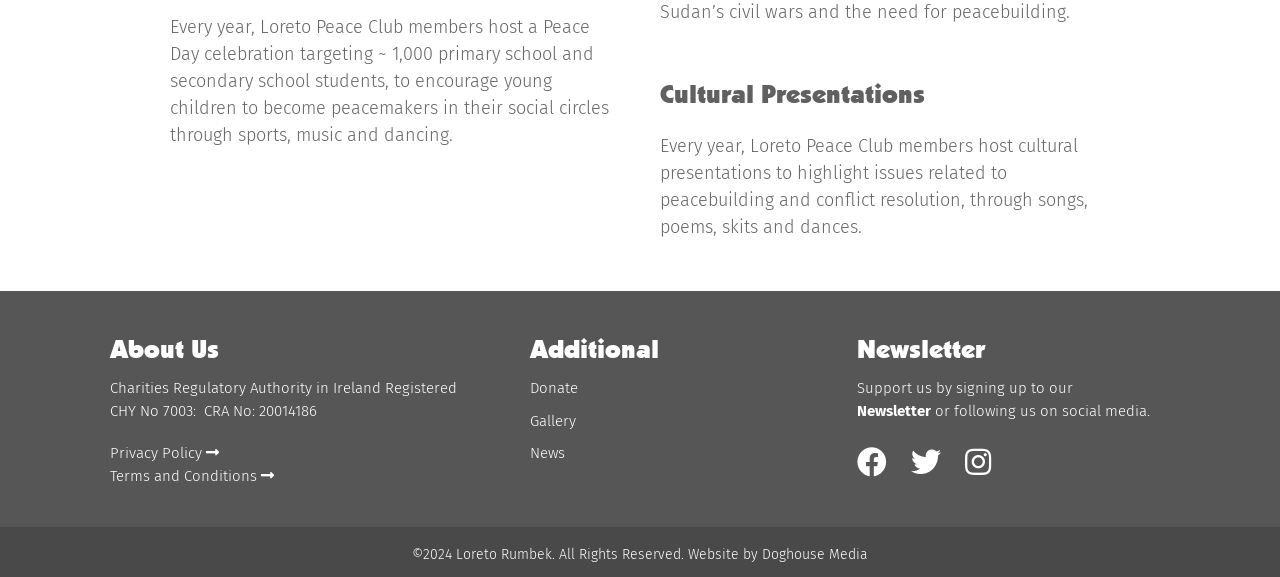Please specify the bounding box coordinates of the element that should be clicked to execute the given instruction: 'Read about Cultural Presentations'. Ensure the coordinates are four float numbers between 0 and 1, expressed as [left, top, right, bottom].

[0.516, 0.132, 0.867, 0.196]